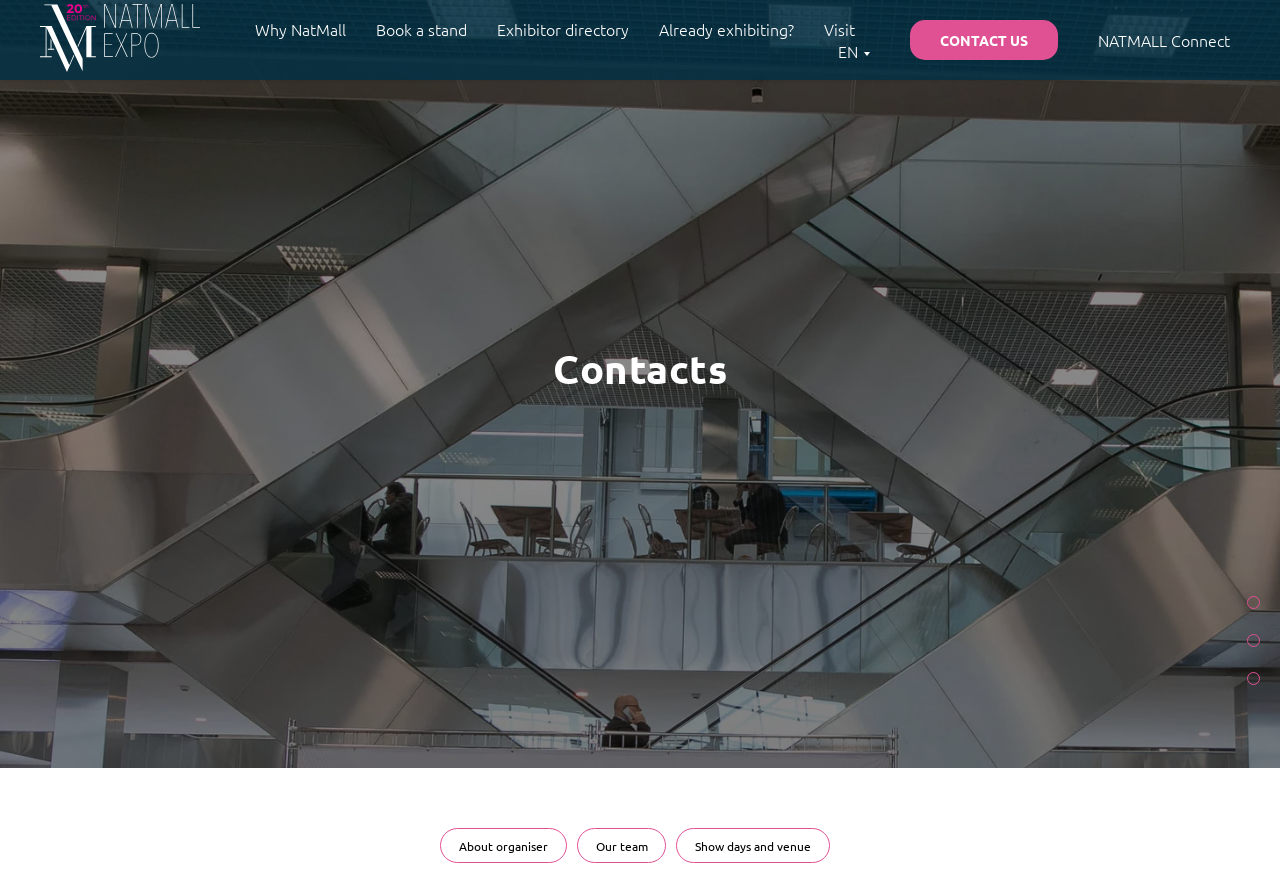Locate the bounding box coordinates of the clickable part needed for the task: "Check 'tracks for mini excavators for sale'".

None